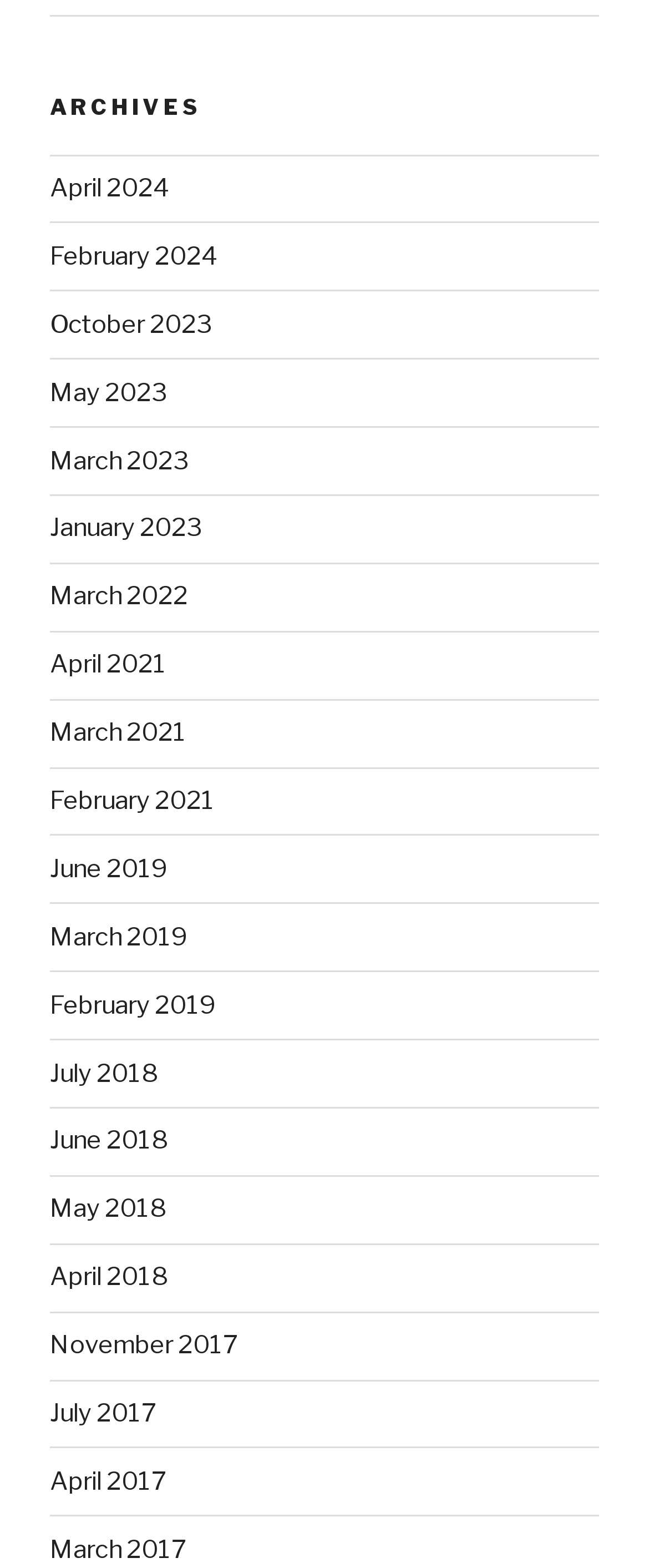What is the most recent archive? Please answer the question using a single word or phrase based on the image.

April 2024